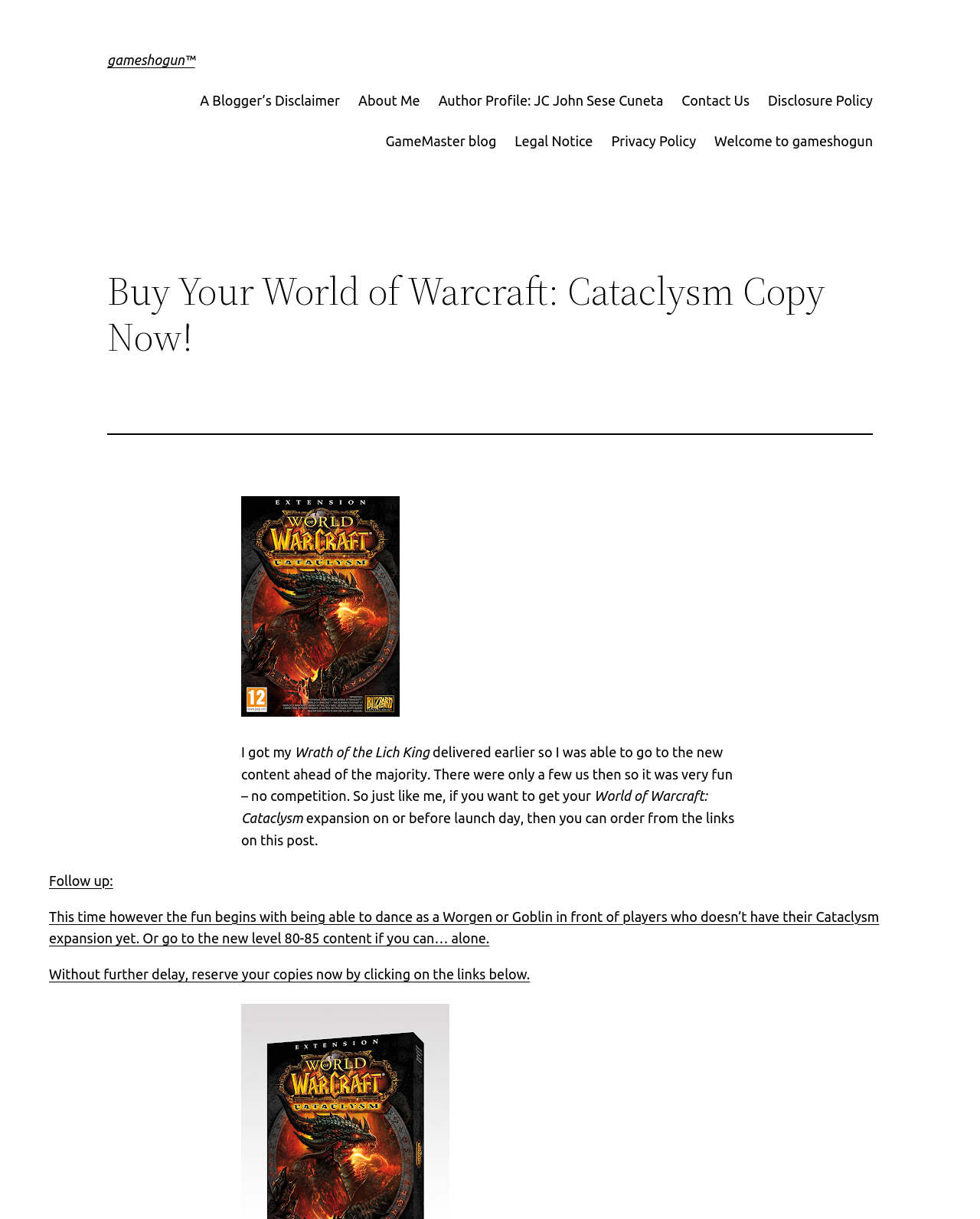Identify the bounding box coordinates of the HTML element based on this description: "gameshogun™".

[0.109, 0.043, 0.199, 0.055]